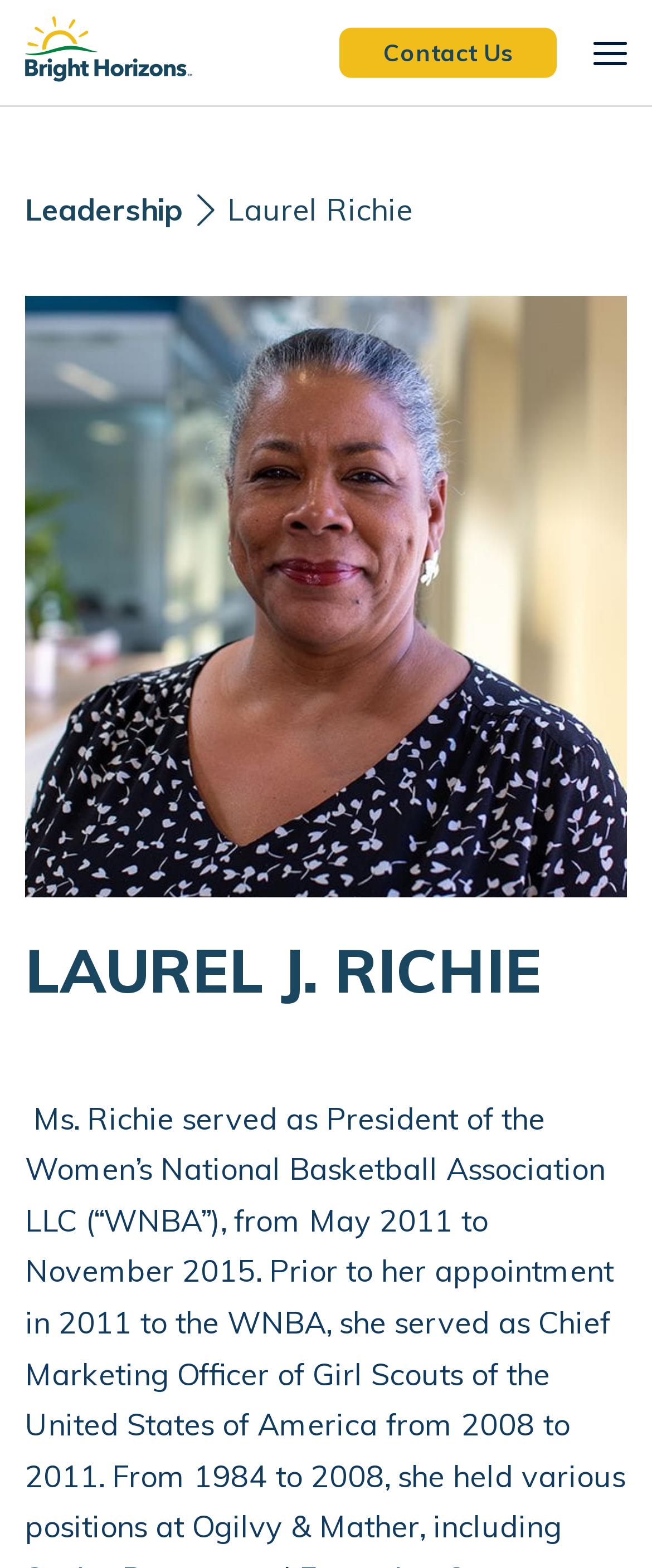Based on the element description: "Leadership", identify the bounding box coordinates for this UI element. The coordinates must be four float numbers between 0 and 1, listed as [left, top, right, bottom].

[0.038, 0.121, 0.279, 0.146]